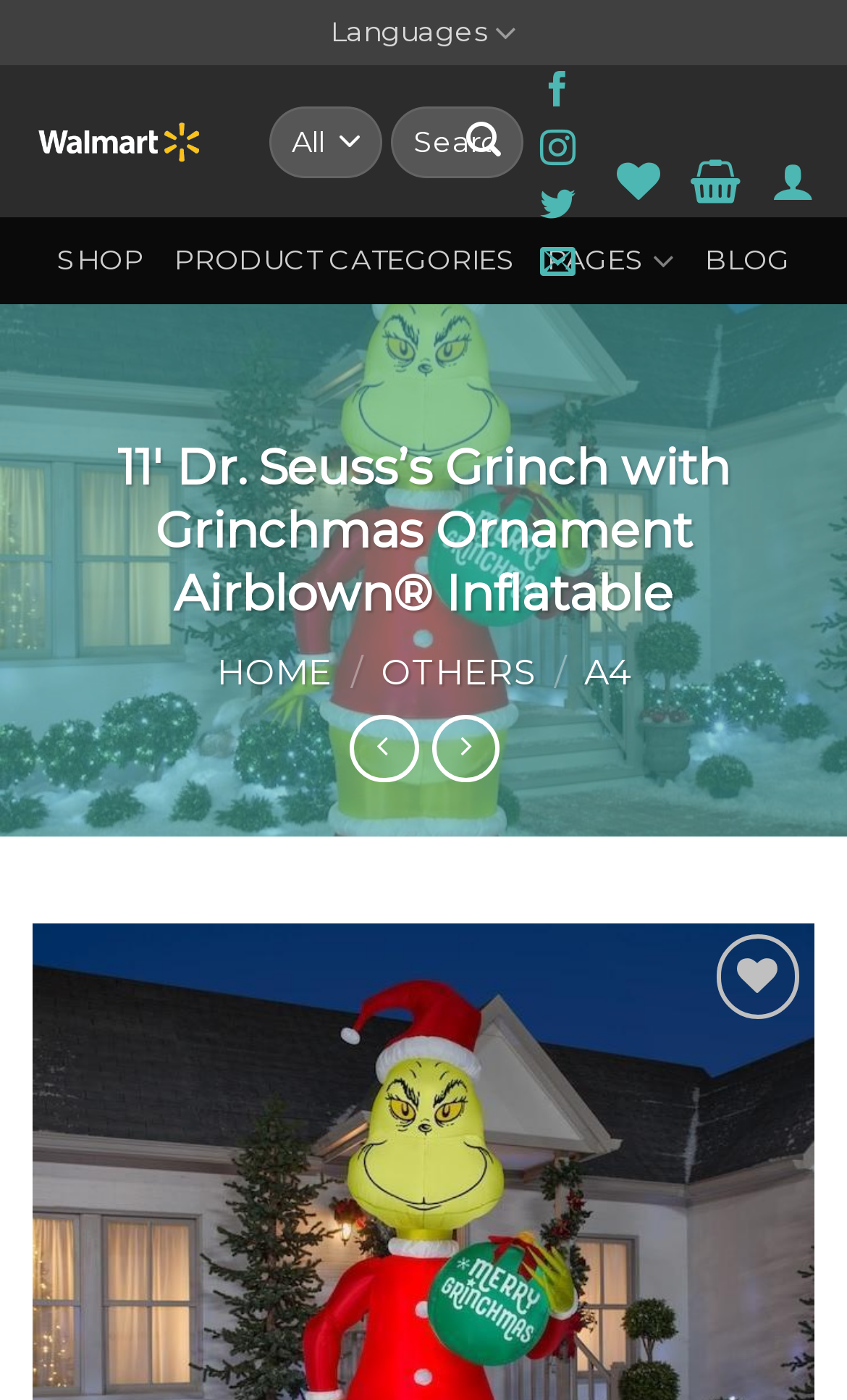Locate the bounding box coordinates of the element you need to click to accomplish the task described by this instruction: "Follow on Facebook".

[0.638, 0.053, 0.68, 0.081]